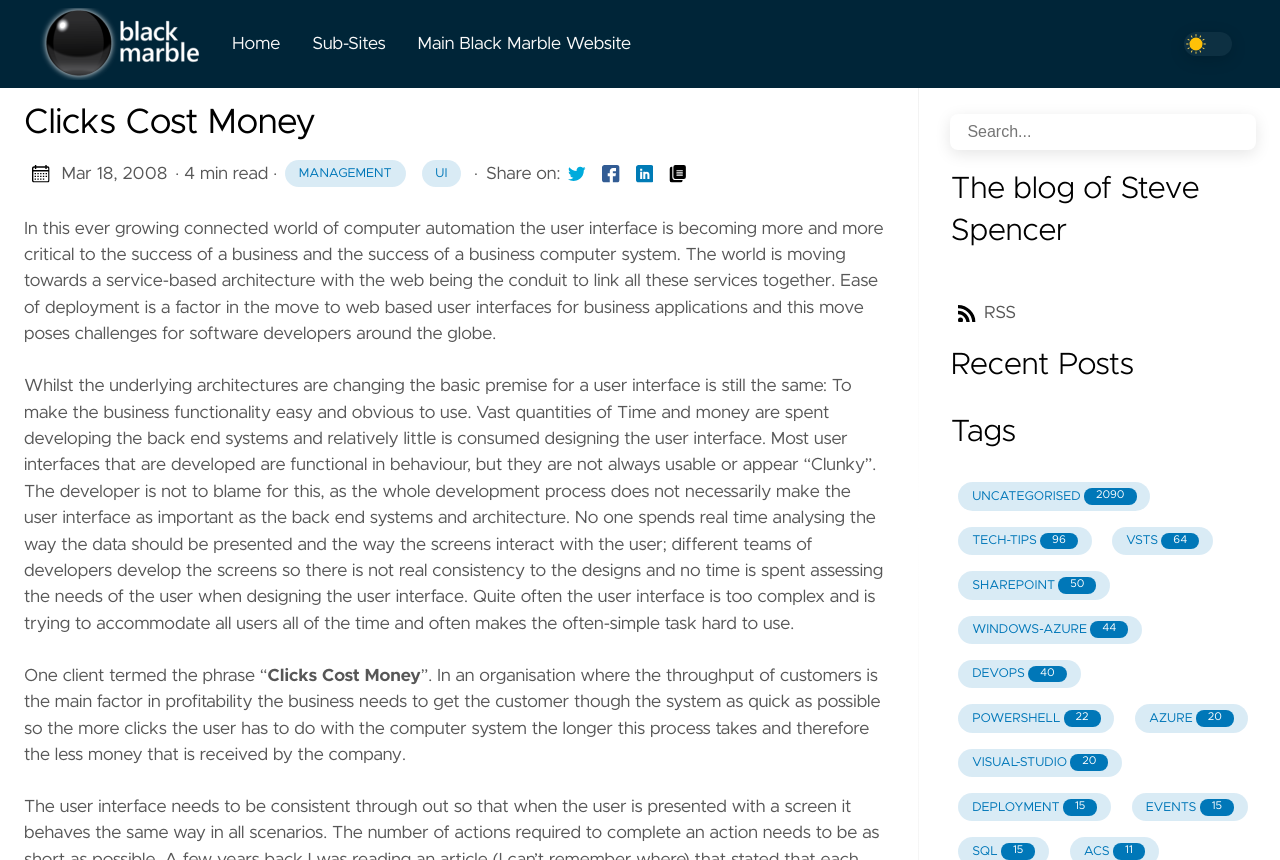Identify the bounding box for the described UI element. Provide the coordinates in (top-left x, top-left y, bottom-right x, bottom-right y) format with values ranging from 0 to 1: Healing and Coaching

None